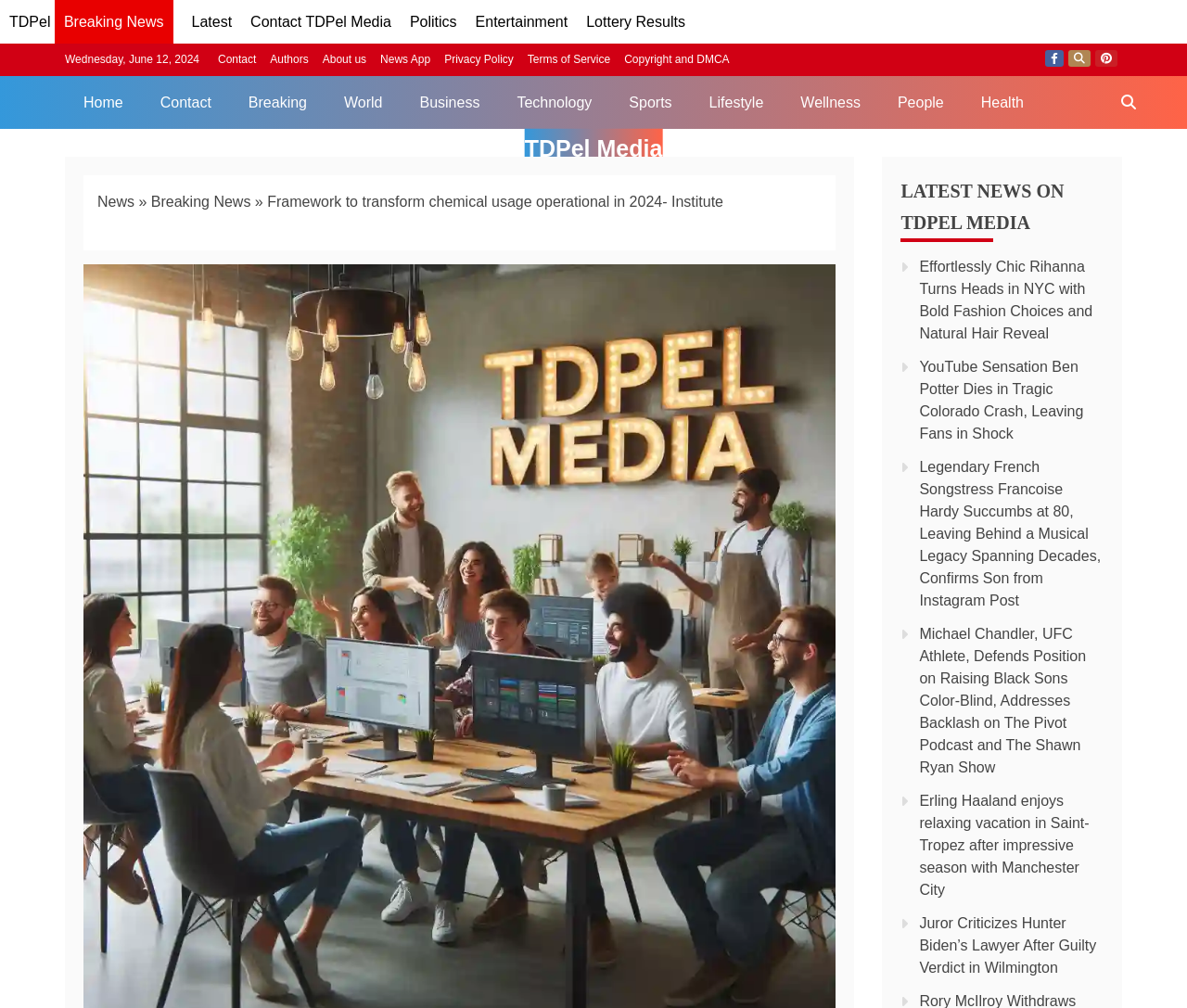Determine the bounding box coordinates for the region that must be clicked to execute the following instruction: "Read the latest news on 'Effortlessly Chic Rihanna Turns Heads in NYC with Bold Fashion Choices and Natural Hair Reveal'".

[0.775, 0.256, 0.92, 0.338]